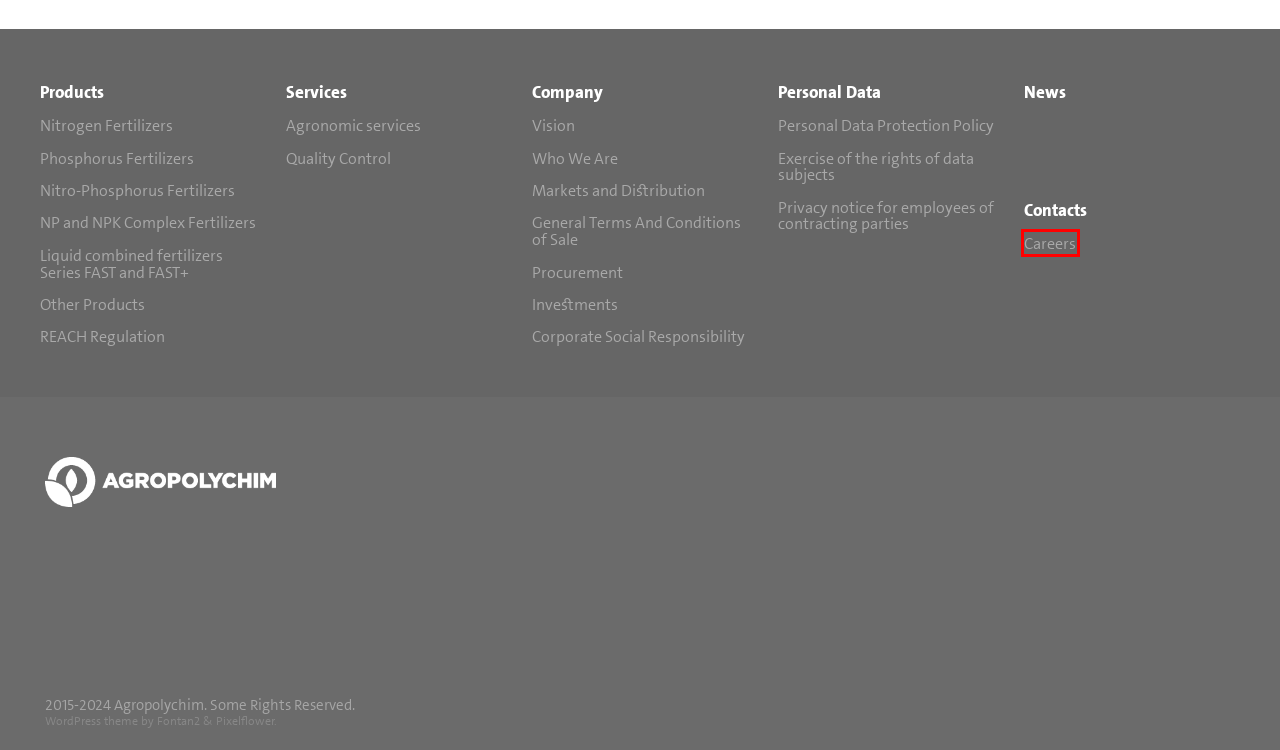You are provided with a screenshot of a webpage that has a red bounding box highlighting a UI element. Choose the most accurate webpage description that matches the new webpage after clicking the highlighted element. Here are your choices:
A. Who We Are | Agropolychim
B. News | Agropolychim
C. Phosphorus Fertilizers | Agropolychim
D. Careers | Agropolychim
E. Other Products | Agropolychim
F. Markets and Distribution | Agropolychim
G. General Terms And Conditions of Sale | Agropolychim
H. Nitro-Phosphorus Fertilizers | Agropolychim

D